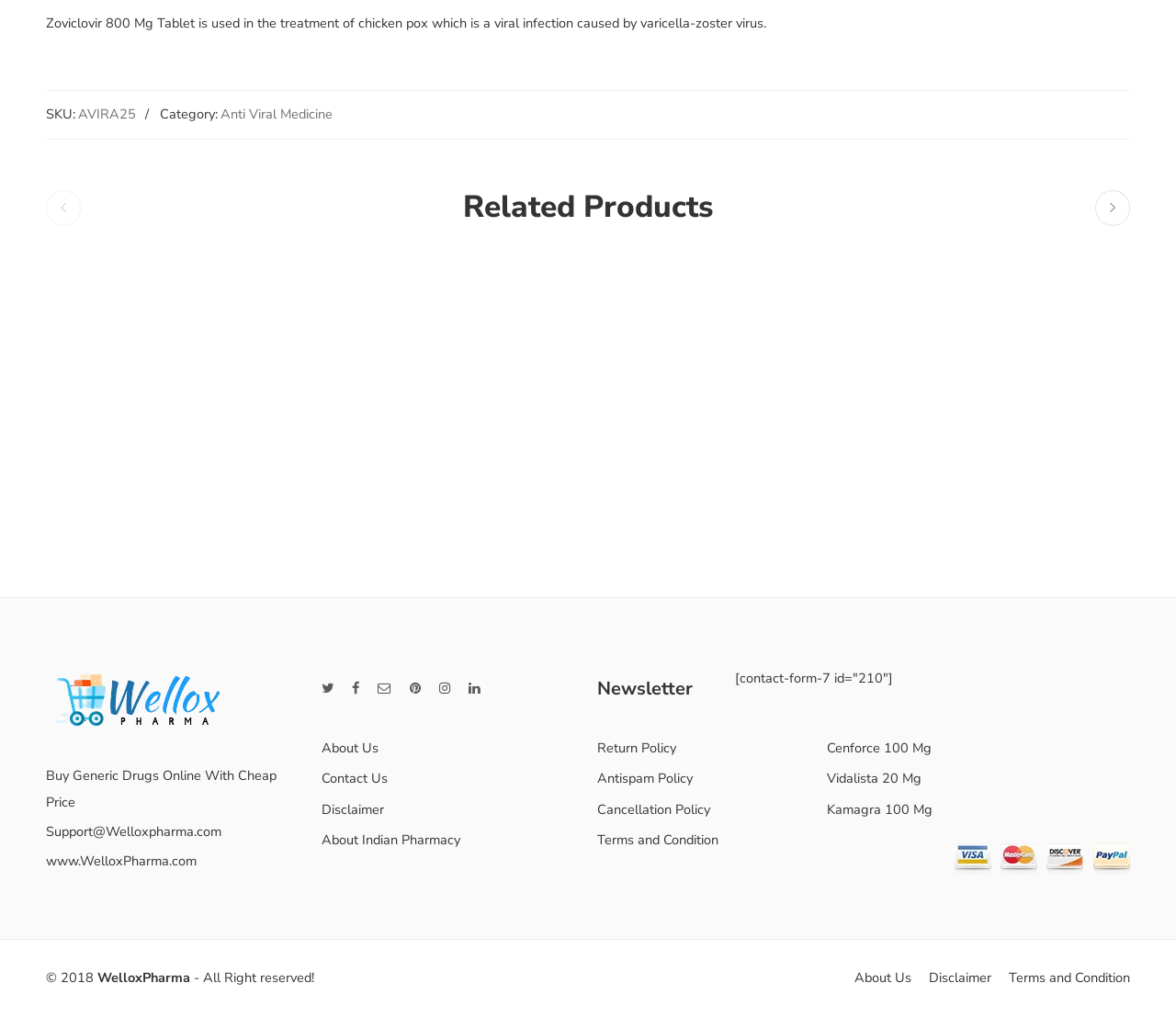Provide a one-word or short-phrase answer to the question:
What is the category of the medicine?

Anti Viral Medicine